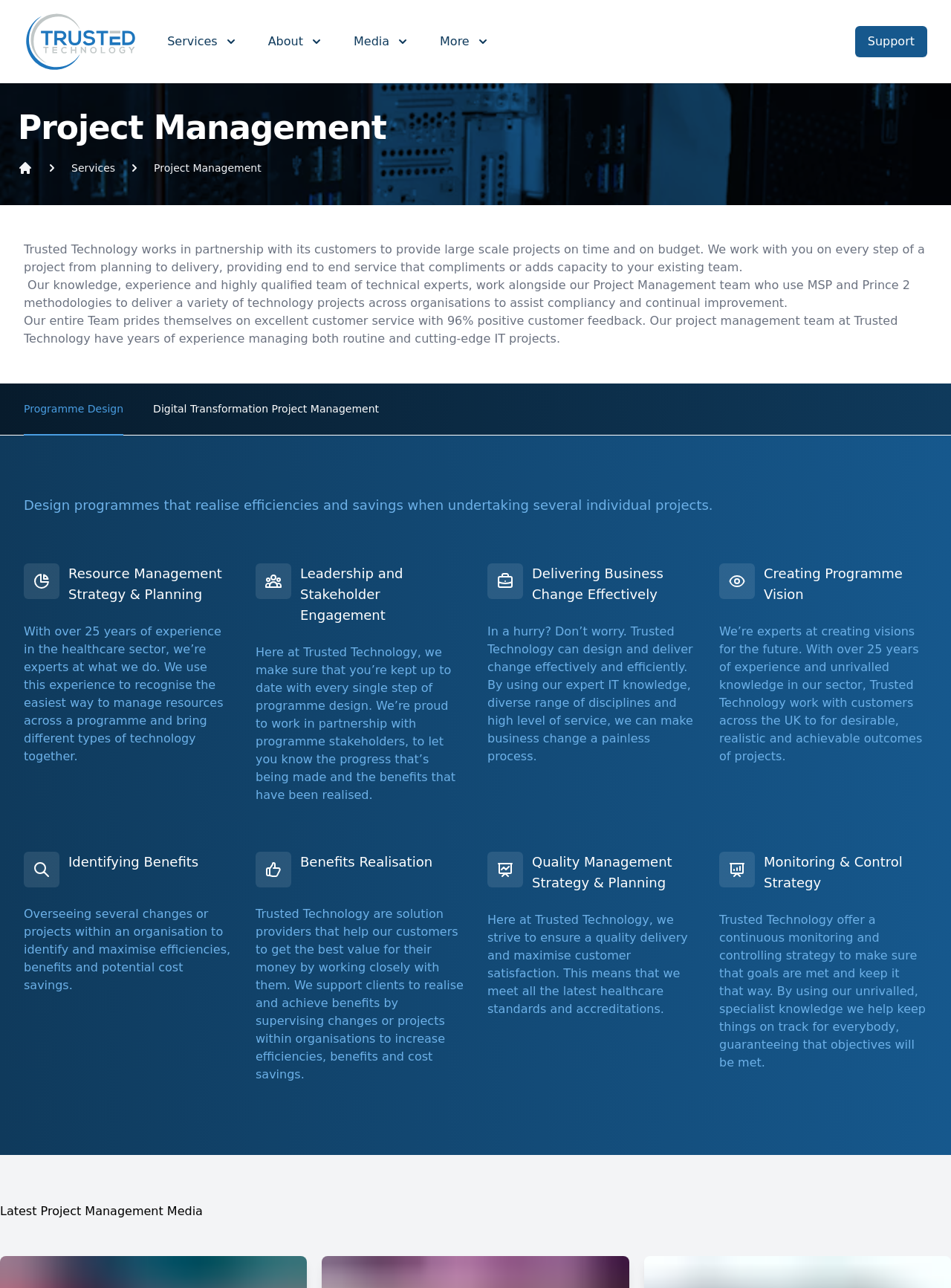Bounding box coordinates should be provided in the format (top-left x, top-left y, bottom-right x, bottom-right y) with all values between 0 and 1. Identify the bounding box for this UI element: Project Management

[0.162, 0.125, 0.275, 0.136]